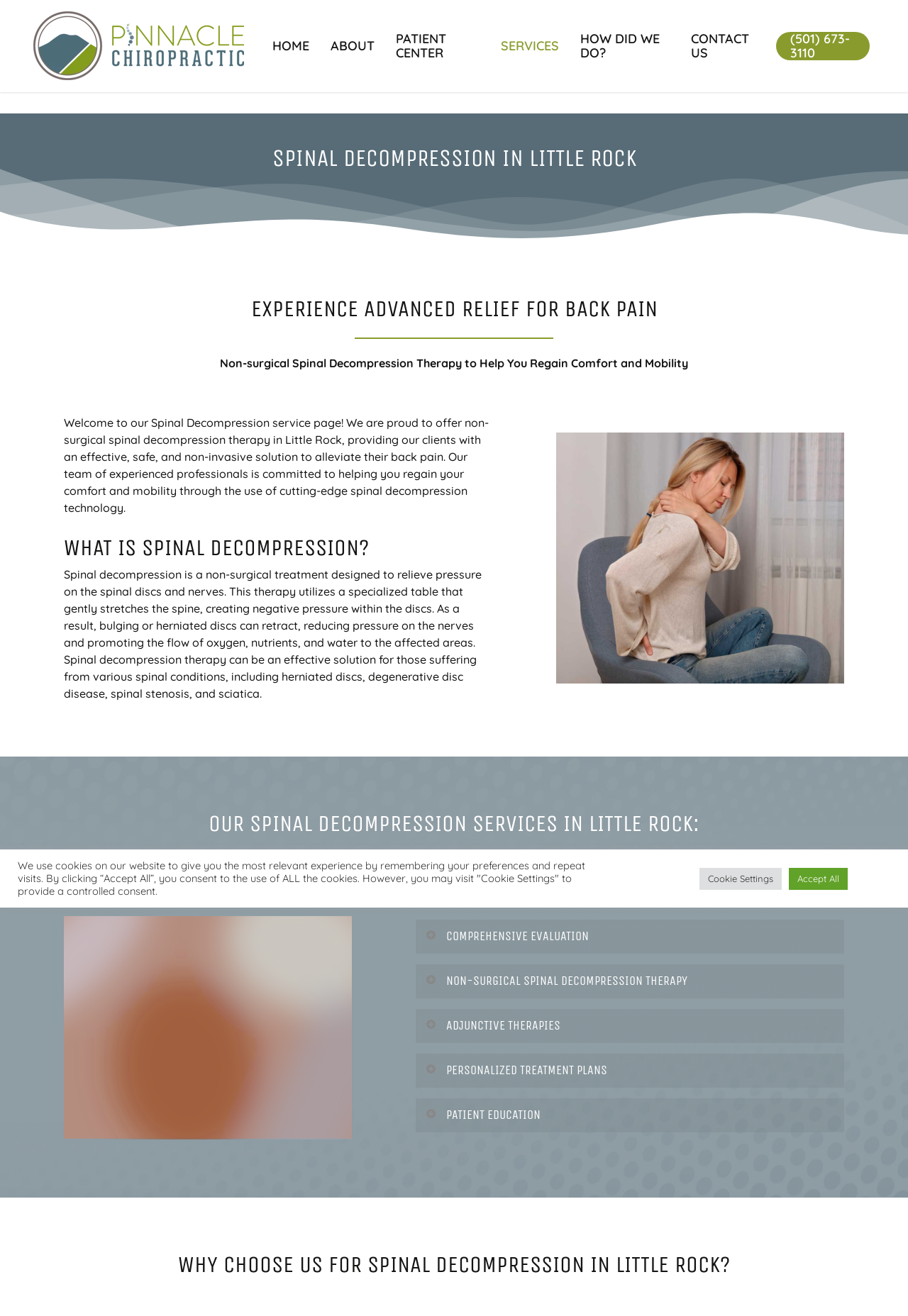What is the purpose of spinal decompression therapy?
Refer to the image and provide a one-word or short phrase answer.

Relieve pressure on spinal discs and nerves